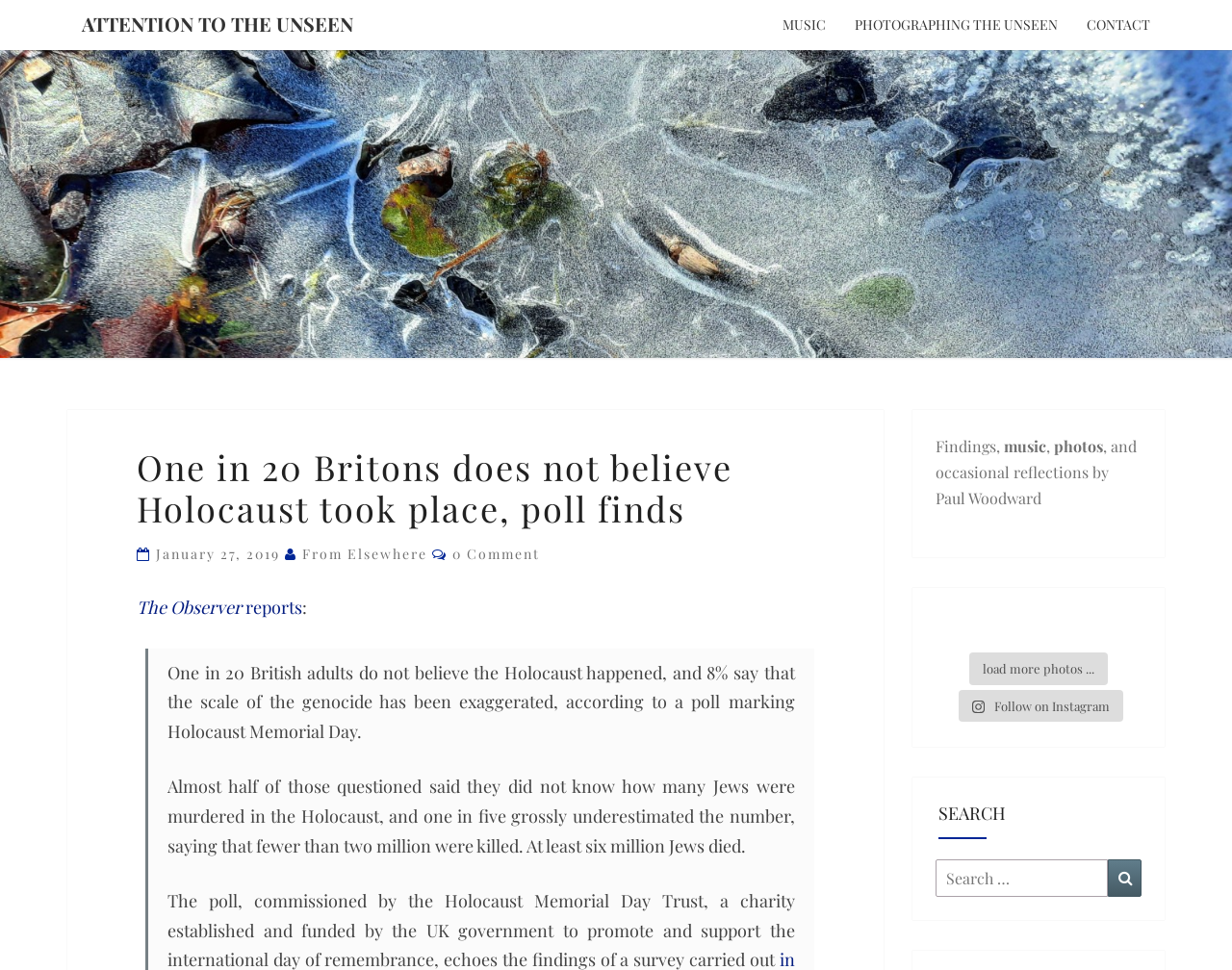Please identify the bounding box coordinates of the clickable area that will fulfill the following instruction: "Read the article titled 'One in 20 Britons does not believe Holocaust took place, poll finds'". The coordinates should be in the format of four float numbers between 0 and 1, i.e., [left, top, right, bottom].

[0.111, 0.46, 0.661, 0.546]